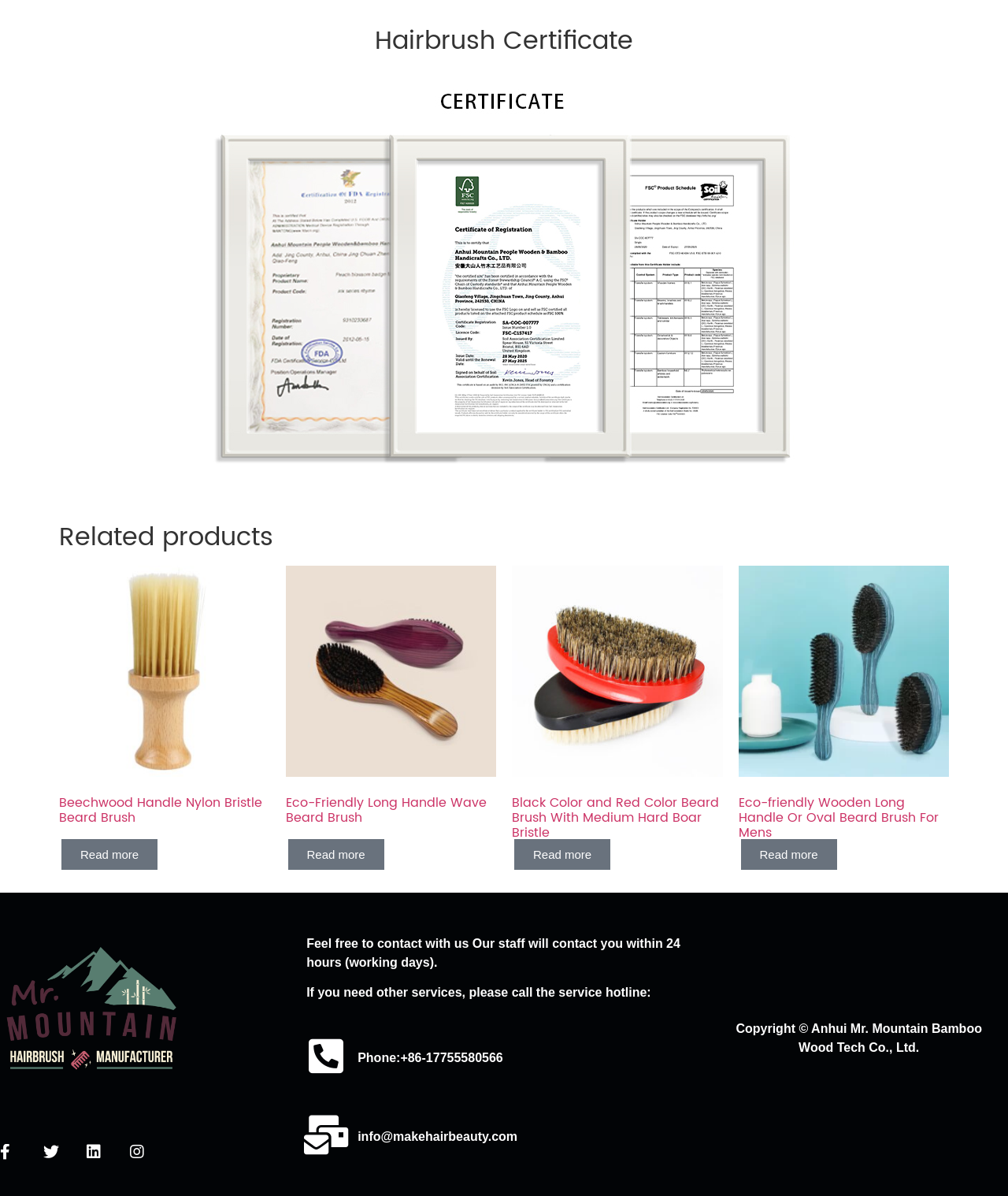Please identify the bounding box coordinates of the clickable area that will fulfill the following instruction: "View 'Beard brush 1 Black Color and Red Color Beard Brush With Medium Hard Boar Bristle'". The coordinates should be in the format of four float numbers between 0 and 1, i.e., [left, top, right, bottom].

[0.508, 0.473, 0.717, 0.699]